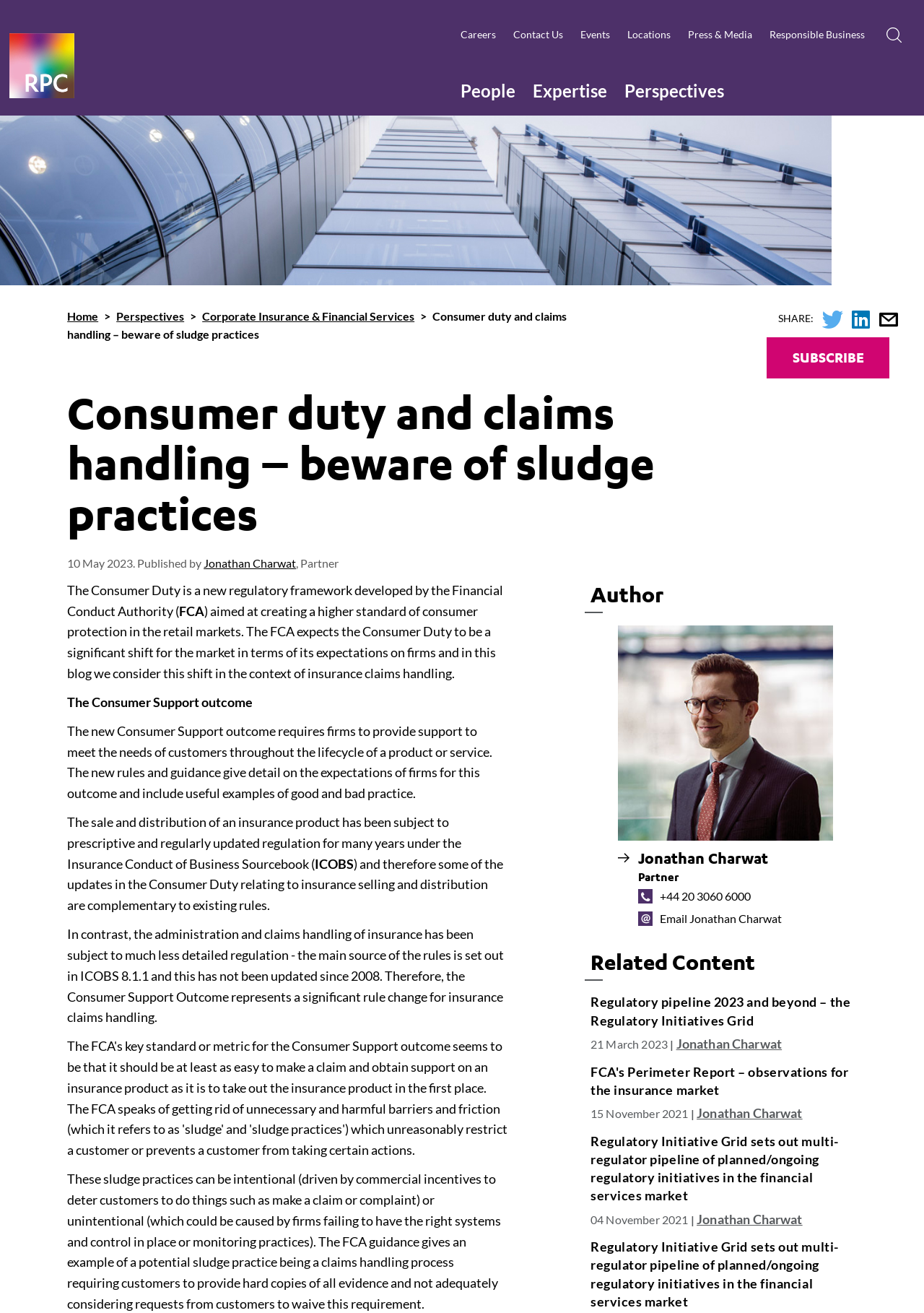What is the purpose of the Consumer Support outcome?
Please ensure your answer is as detailed and informative as possible.

The purpose of the Consumer Support outcome can be inferred from the content of the webpage, which states that 'The new Consumer Support outcome requires firms to provide support to meet the needs of customers throughout the lifecycle of a product or service'.